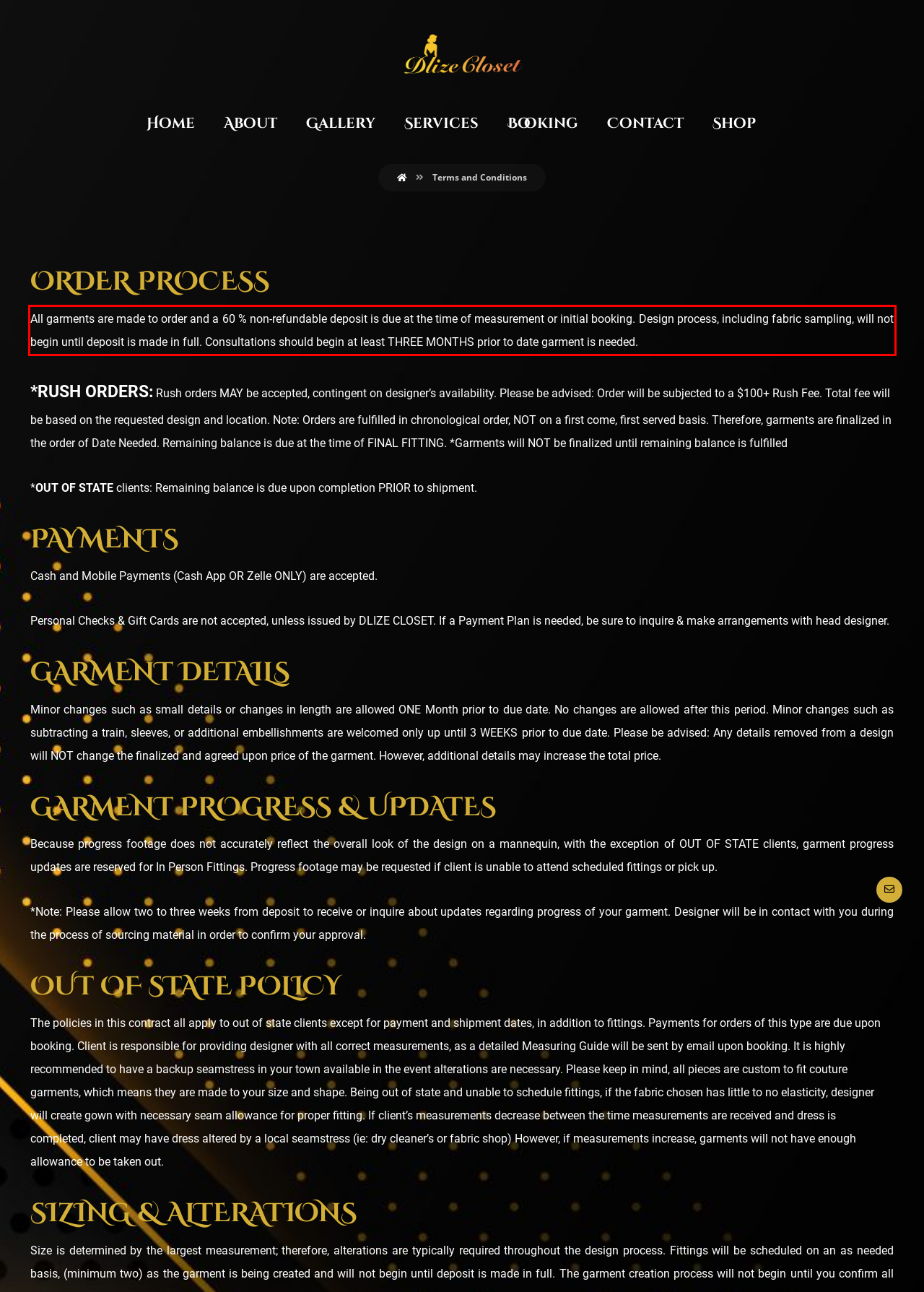Using the provided screenshot of a webpage, recognize and generate the text found within the red rectangle bounding box.

All garments are made to order and a 60 % non-refundable deposit is due at the time of measurement or initial booking. Design process, including fabric sampling, will not begin until deposit is made in full. Consultations should begin at least THREE MONTHS prior to date garment is needed.